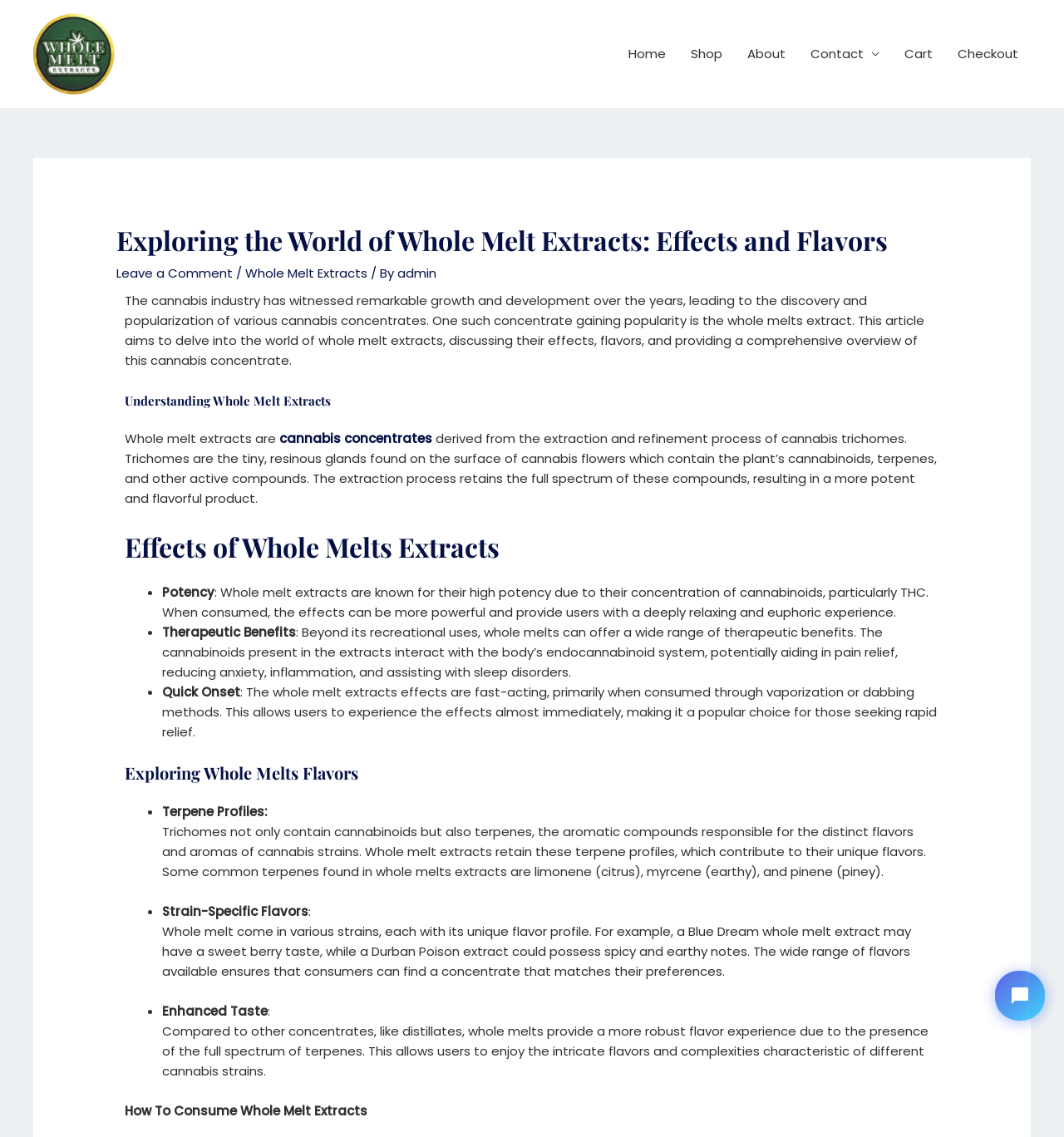Identify the bounding box coordinates of the part that should be clicked to carry out this instruction: "Click the 'Leave a Comment' link".

[0.109, 0.233, 0.219, 0.248]